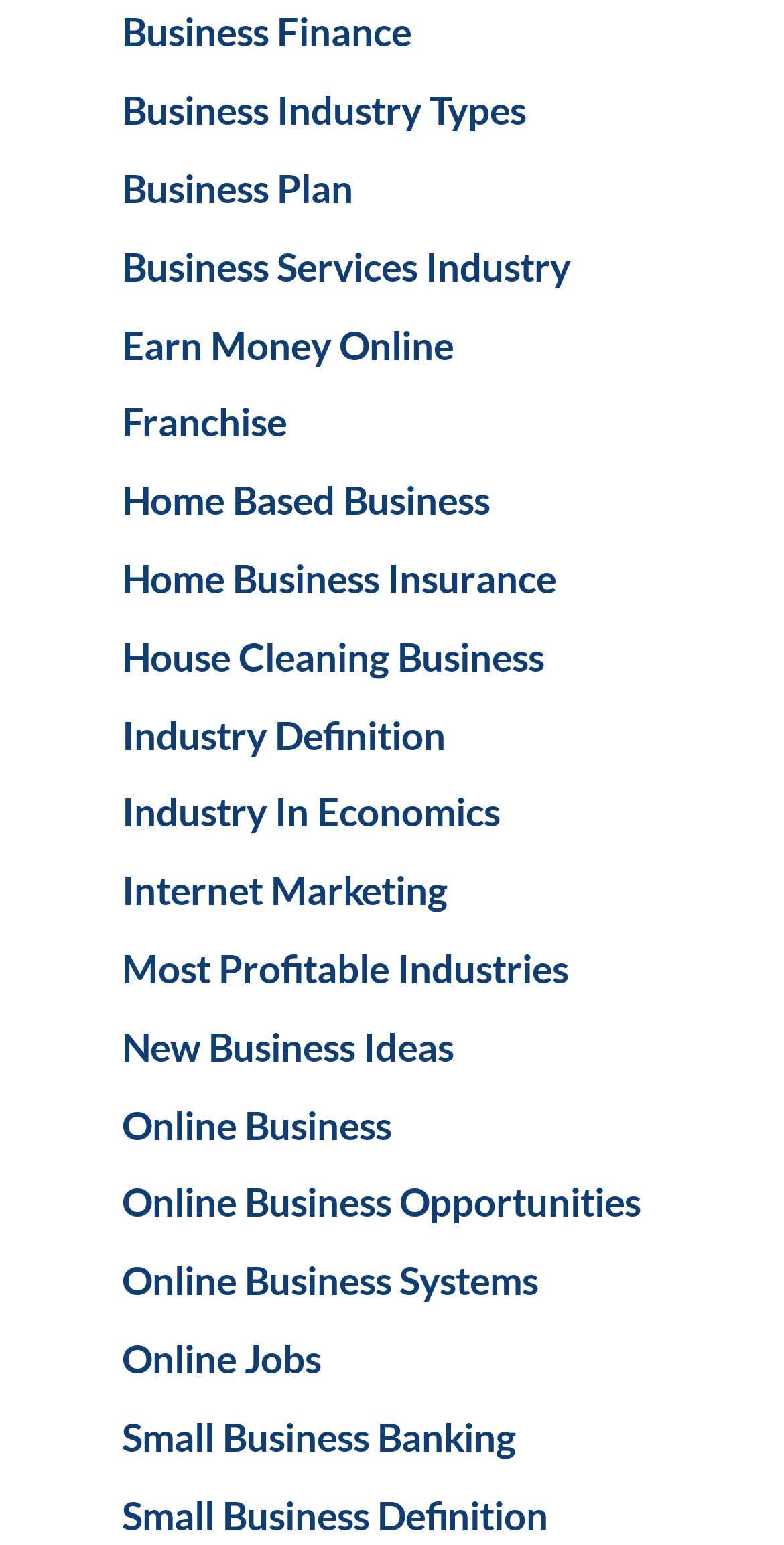Identify the bounding box coordinates for the UI element described by the following text: "Franchise". Provide the coordinates as four float numbers between 0 and 1, in the format [left, top, right, bottom].

[0.155, 0.258, 0.366, 0.288]